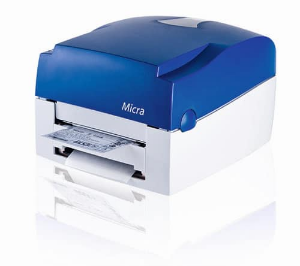Explain the image in a detailed and thorough manner.

The image showcases the Micra label printer, designed for efficiency and compactness, featuring a sleek blue top with a pronounced rounded edge. Its body combines practicality with modern aesthetics, highlighted by the white base that includes an output slot for labels. This versatile printer is ideal for smaller printing volumes, making it suitable for a range of environments where space and functionality are key. The Micra series prides itself on user-friendly features, including the capacity to print in either thermal direct or thermal transfer mode, providing flexibility in label production.